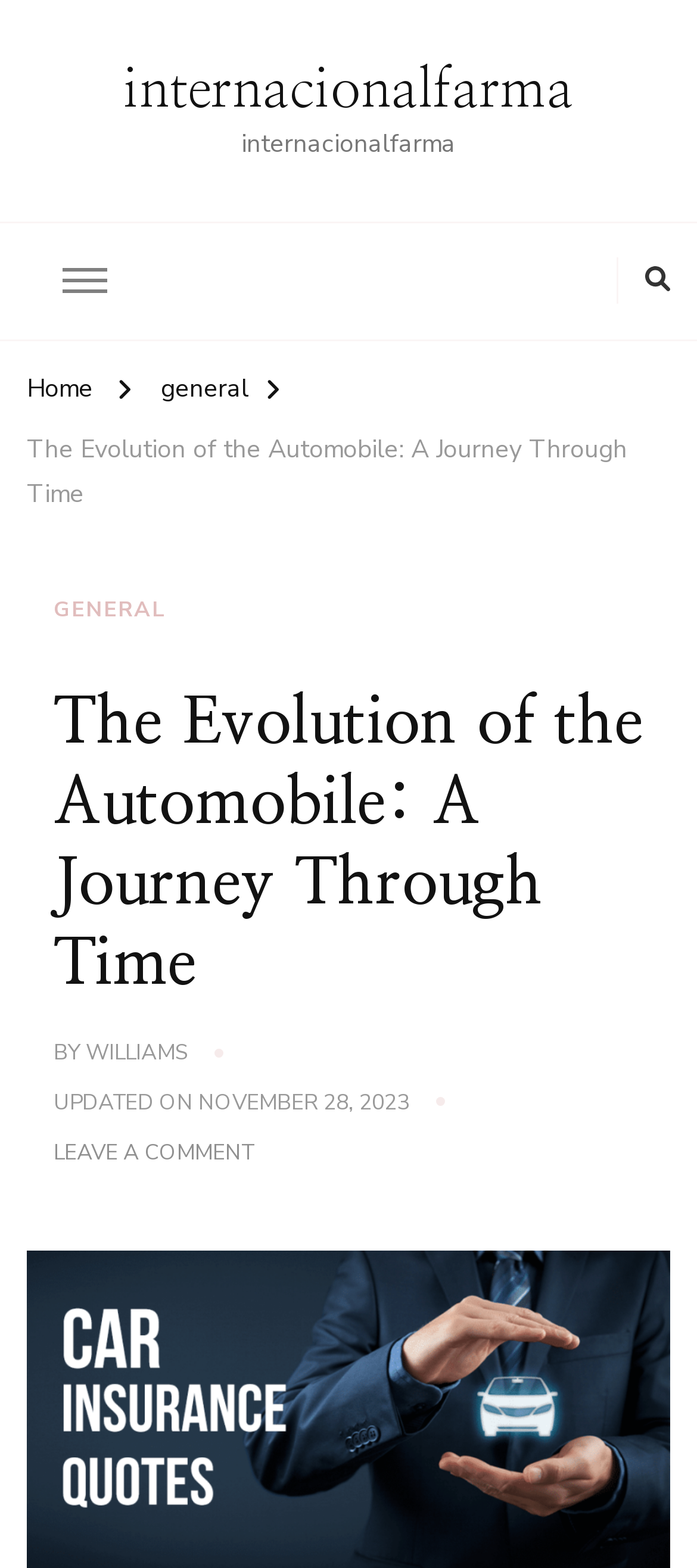Refer to the element description general and identify the corresponding bounding box in the screenshot. Format the coordinates as (top-left x, top-left y, bottom-right x, bottom-right y) with values in the range of 0 to 1.

[0.077, 0.38, 0.238, 0.4]